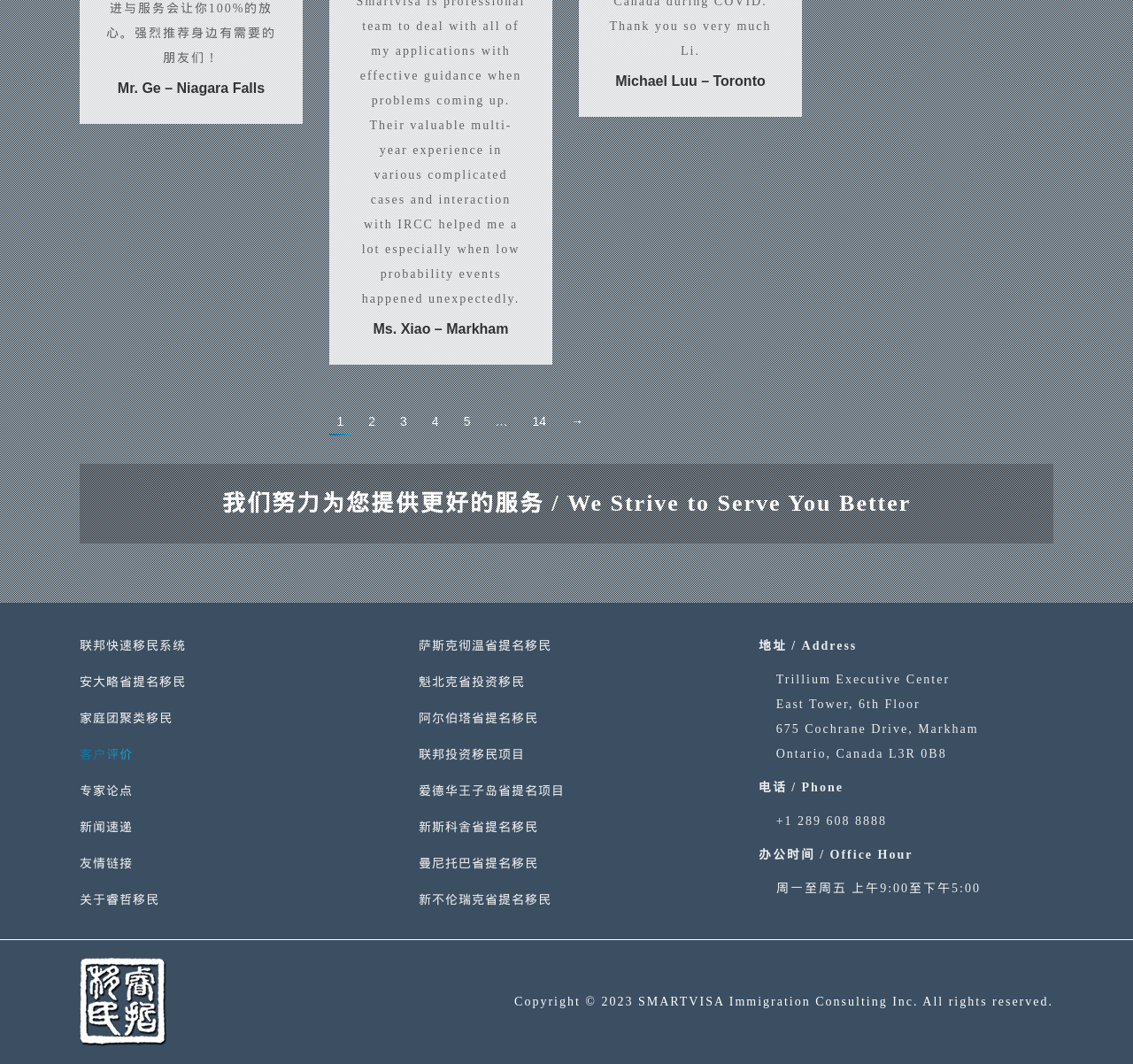How many links are there in the footer section?
Answer with a single word or short phrase according to what you see in the image.

14